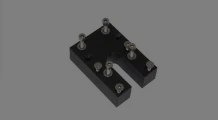What is the price of the adapter?
Use the image to give a comprehensive and detailed response to the question.

The caption states that the product is marketed at a price of €22.90, excluding VAT, which indicates the cost of the adapter.